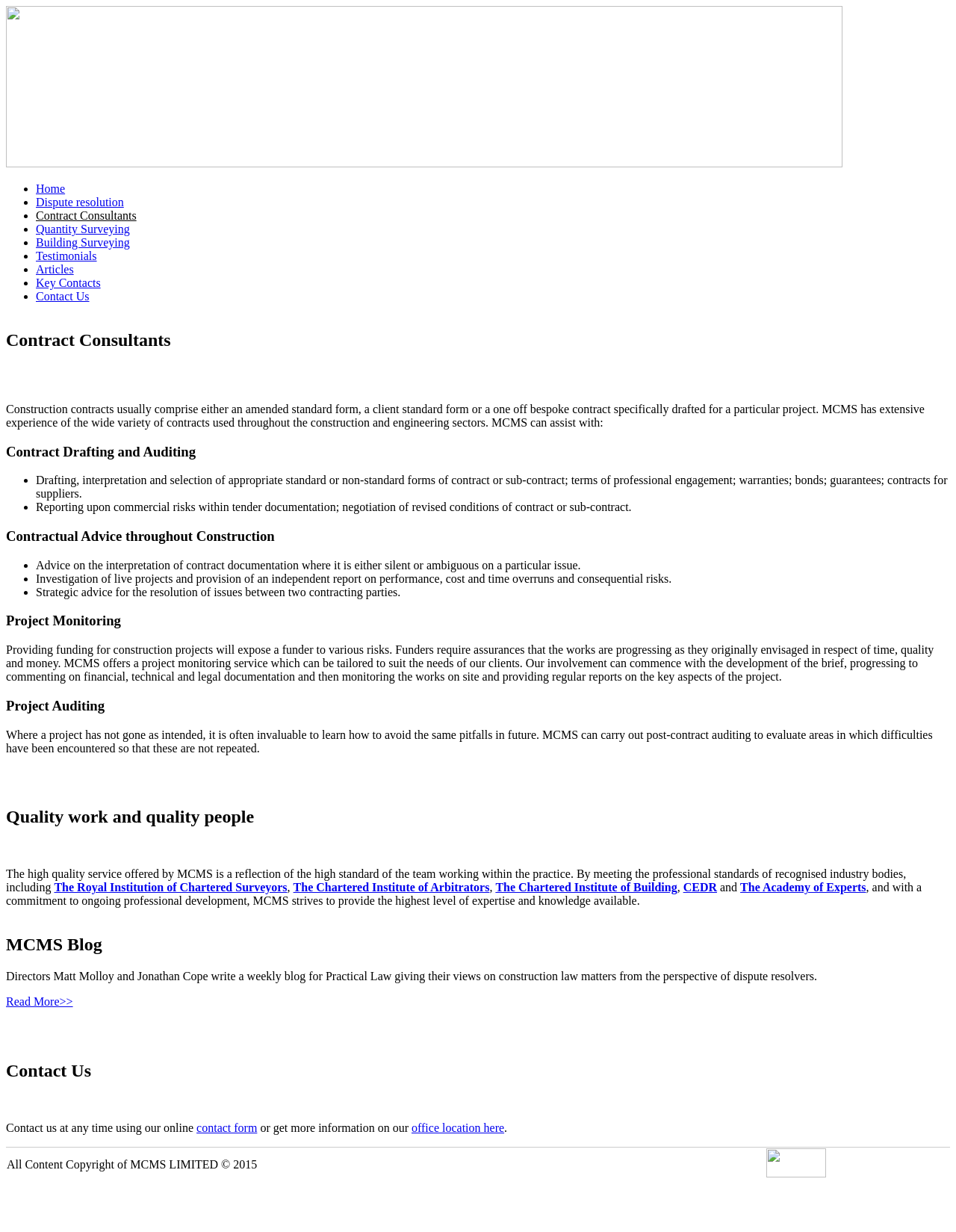Explain the contents of the webpage comprehensively.

The webpage is about Contract Consultants, specifically MCMS, a company that provides services related to construction contracts, dispute resolution, and project management. 

At the top of the page, there is a navigation menu with links to different sections of the website, including "Home", "Dispute resolution", "Contract Consultants", "Quantity Surveying", "Building Surveying", "Testimonials", "Articles", "Key Contacts", and "Contact Us". 

Below the navigation menu, there is a main content area that provides an overview of the company's services. The content is divided into several sections, each with a heading. The first section is about contract drafting and auditing, and it lists the services provided by MCMS in this area. 

The next section is about contractual advice throughout construction, and it describes the types of advice and support that MCMS can offer to clients. This is followed by a section on project monitoring, which explains how MCMS can help clients to monitor and manage their construction projects. 

The following section is about project auditing, and it describes how MCMS can help clients to evaluate and learn from their construction projects. 

After these sections, there is a heading that reads "Quality work and quality people", and it describes the high standards of the team at MCMS and their professional affiliations. 

The next section is about the MCMS blog, and it mentions that the company's directors write a weekly blog on construction law matters. 

Finally, there is a "Contact Us" section that provides information on how to get in touch with MCMS, including an online contact form and office location. 

At the very bottom of the page, there is a copyright notice and a table with two columns, one of which contains the company's copyright information.